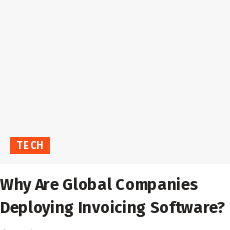Paint a vivid picture with your words by describing the image in detail.

The image features a bold heading titled "Why Are Global Companies Deploying Invoicing Software?" This heading captures the reader's attention with its emphasis on the relevance of invoicing software in today's business landscape. Below the heading, there is a rectangular orange button labeled "TECH," indicating that the content is categorized under technology-related topics. This visual layout suggests an informative article that explores the reasons behind the increasing adoption of invoicing software by global firms, likely highlighting its benefits in efficiency, accuracy, and financial management.